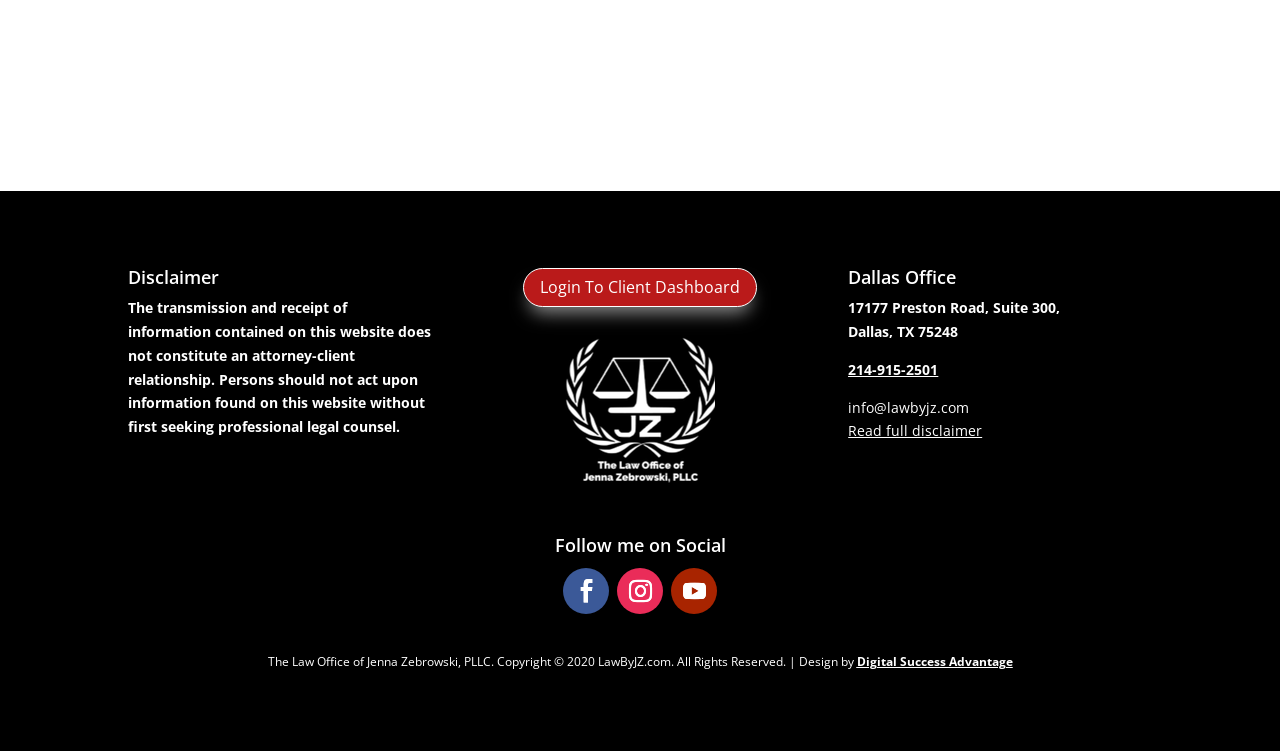Based on the element description Follow, identify the bounding box of the UI element in the given webpage screenshot. The coordinates should be in the format (top-left x, top-left y, bottom-right x, bottom-right y) and must be between 0 and 1.

[0.482, 0.757, 0.518, 0.818]